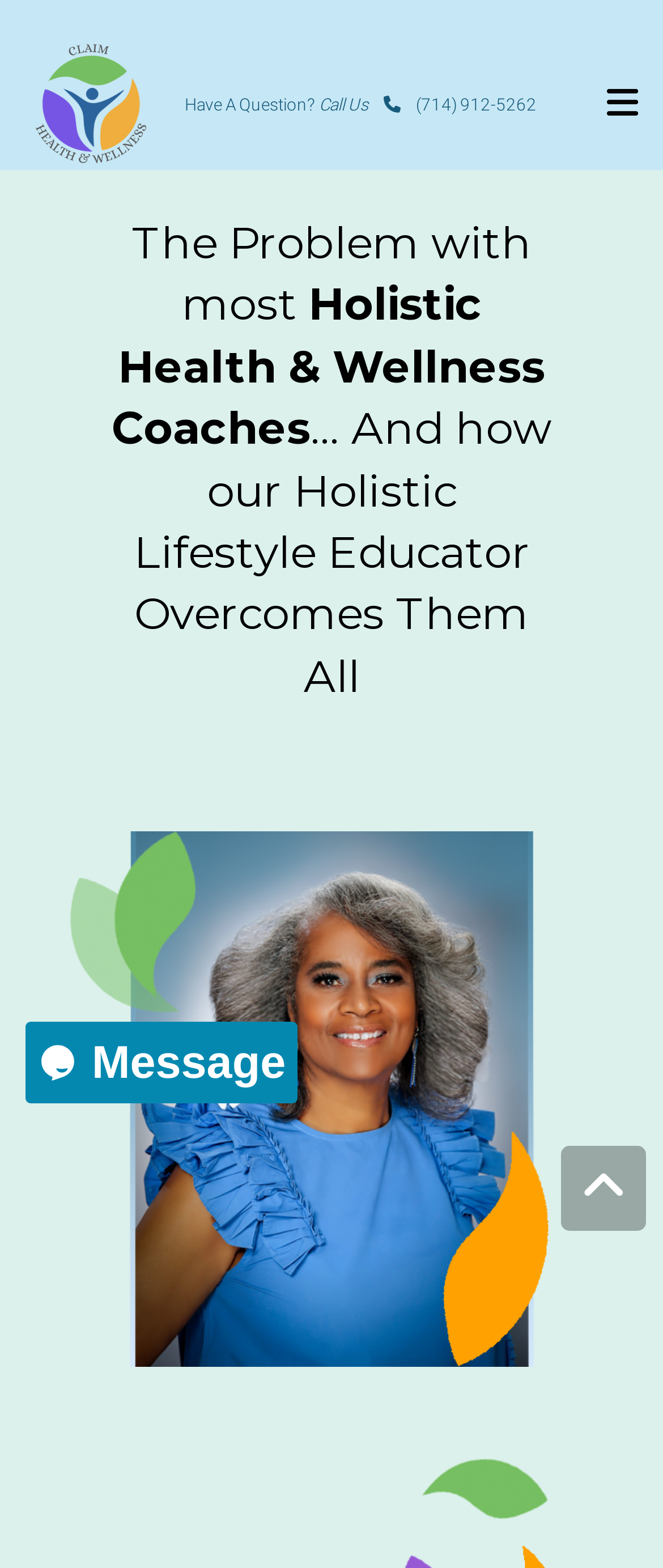Please locate the clickable area by providing the bounding box coordinates to follow this instruction: "Read the blog".

[0.013, 0.309, 0.987, 0.359]